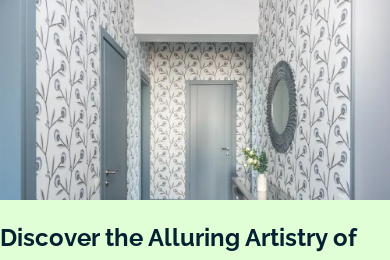Answer the following query with a single word or phrase:
What is on the console table?

Vase of fresh flowers